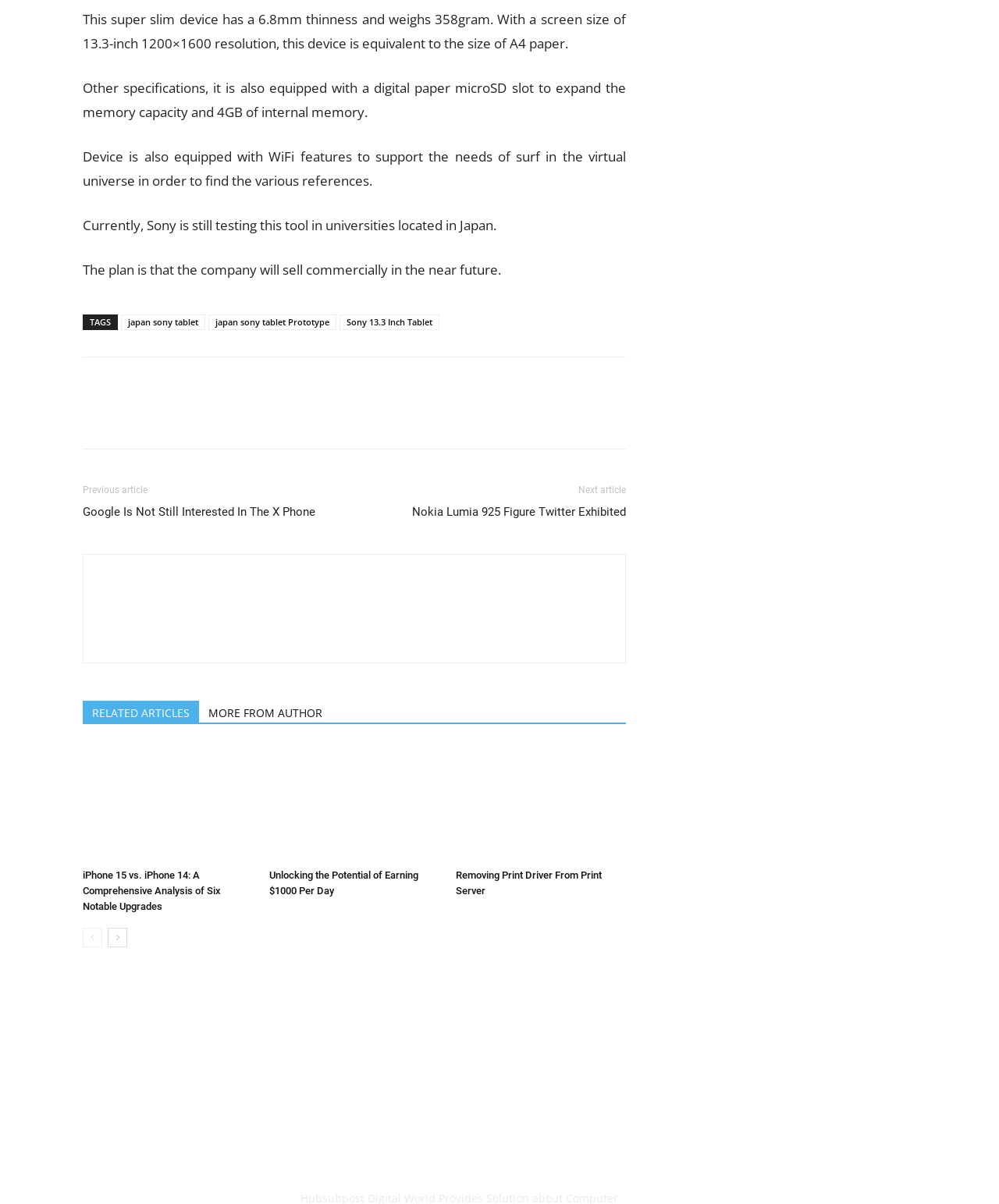Where is Sony currently testing this device?
Based on the screenshot, provide your answer in one word or phrase.

Universities in Japan